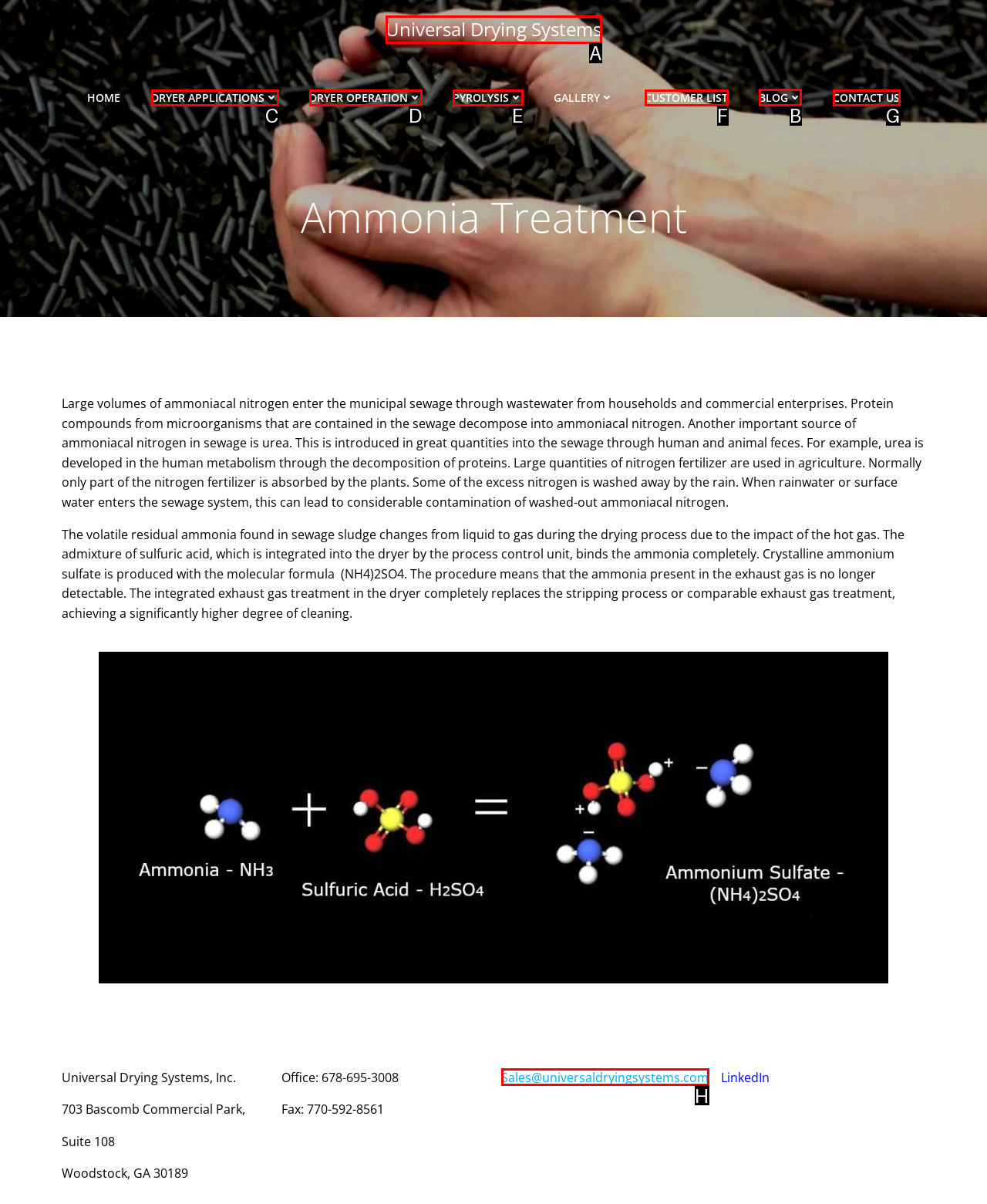Determine which HTML element to click on in order to complete the action: Check dates and book.
Reply with the letter of the selected option.

None